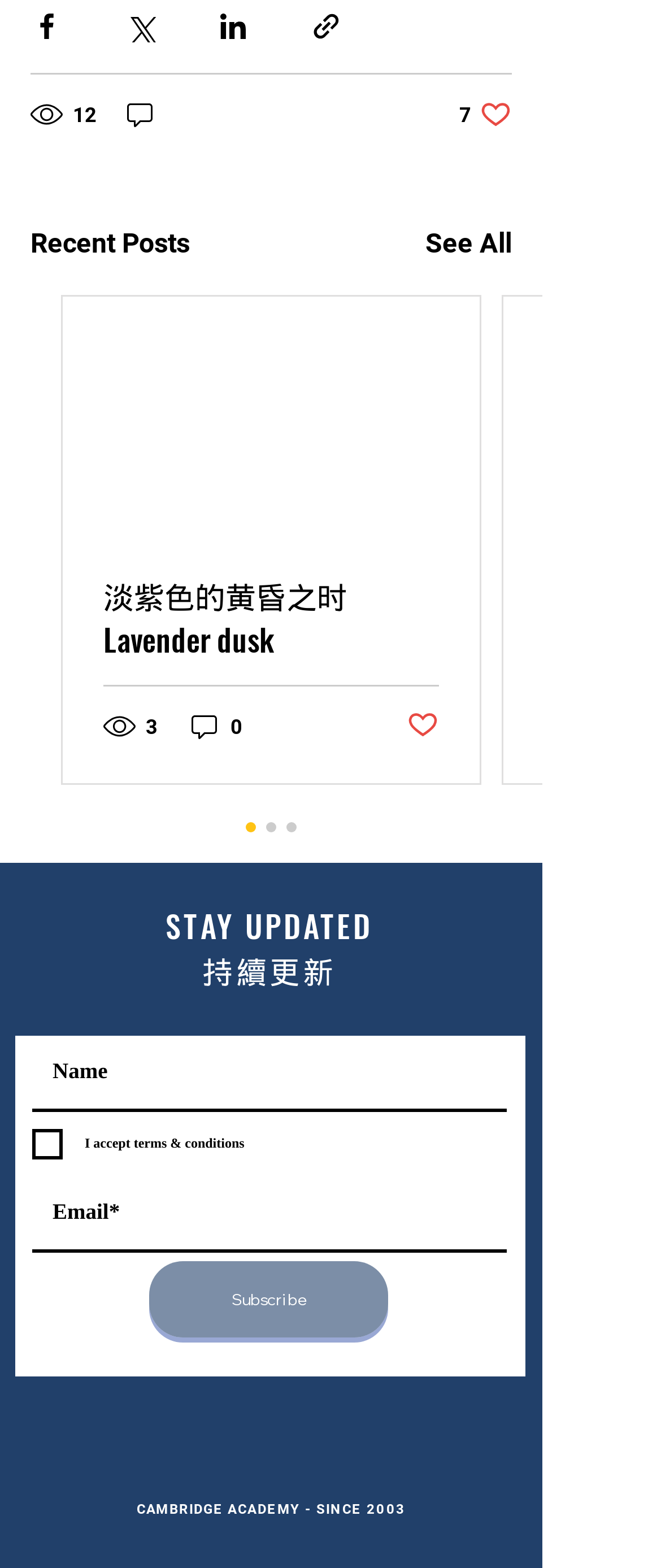How many links are available in the 'Social Bar'?
Please answer the question with as much detail as possible using the screenshot.

The 'Social Bar' contains two links, which are represented by the White Facebook Icon and the White Instagram Icon.